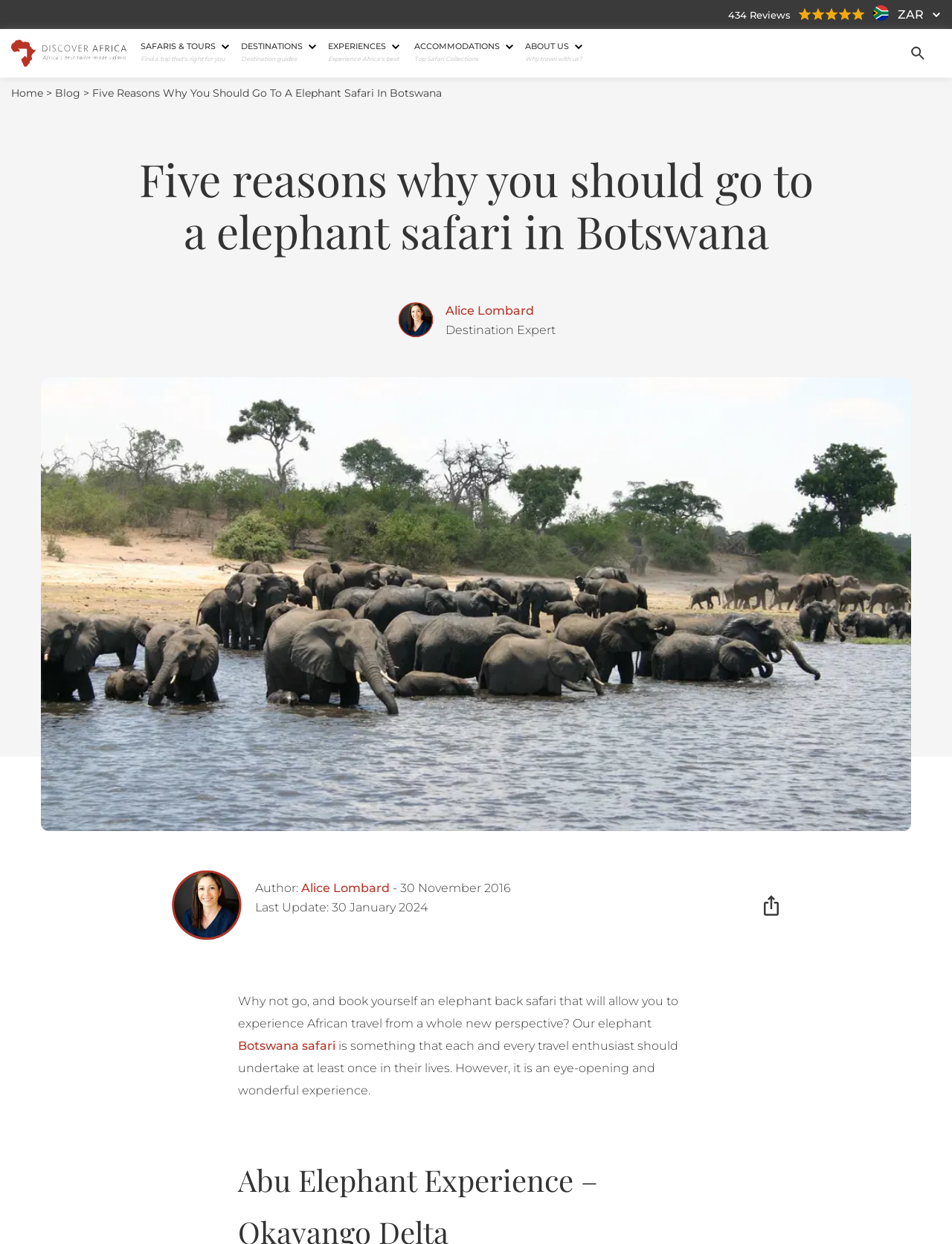What is the destination of the safari mentioned in the article?
Using the screenshot, give a one-word or short phrase answer.

Botswana